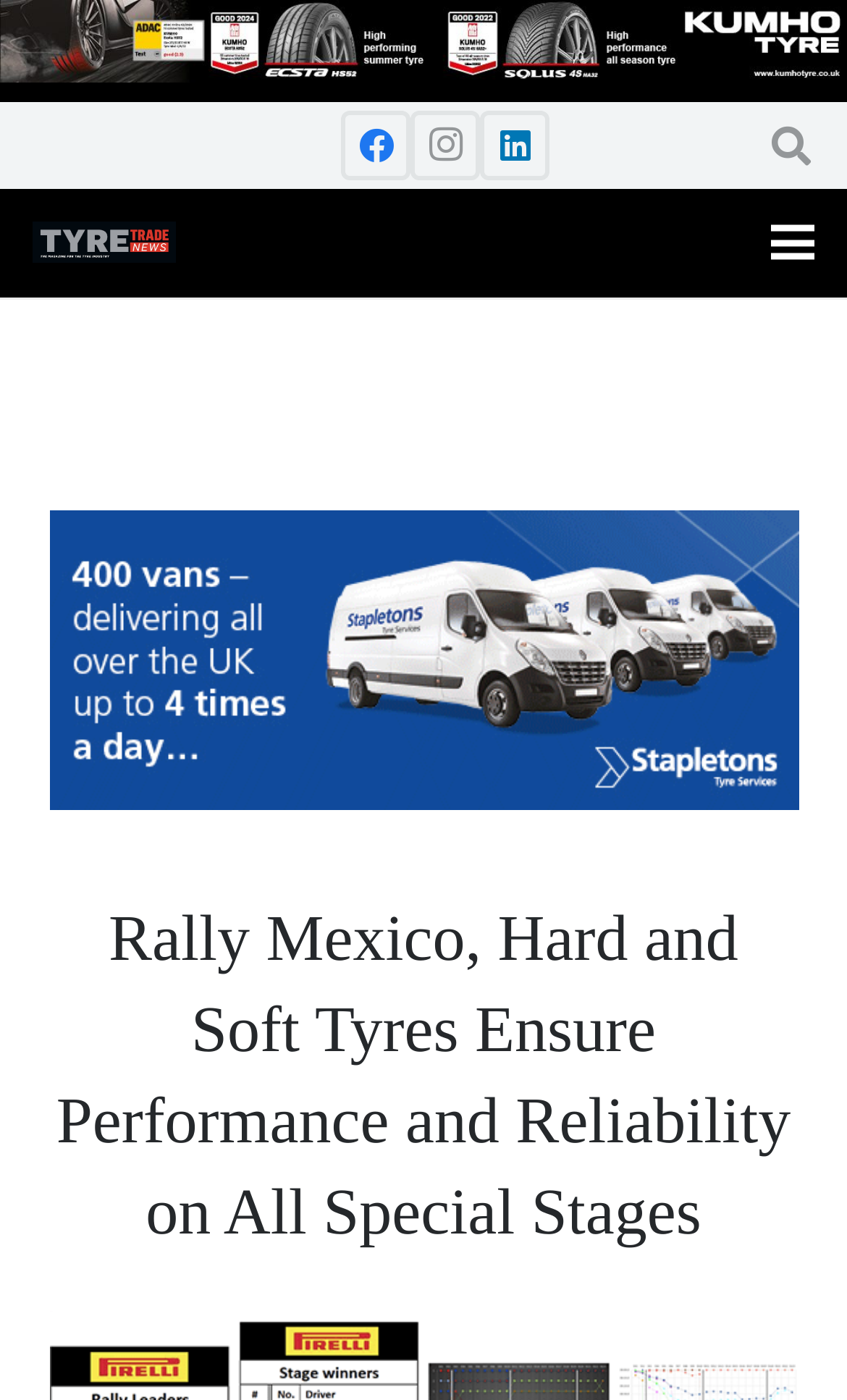Answer the question in one word or a short phrase:
What is the purpose of the button at the top right?

Search